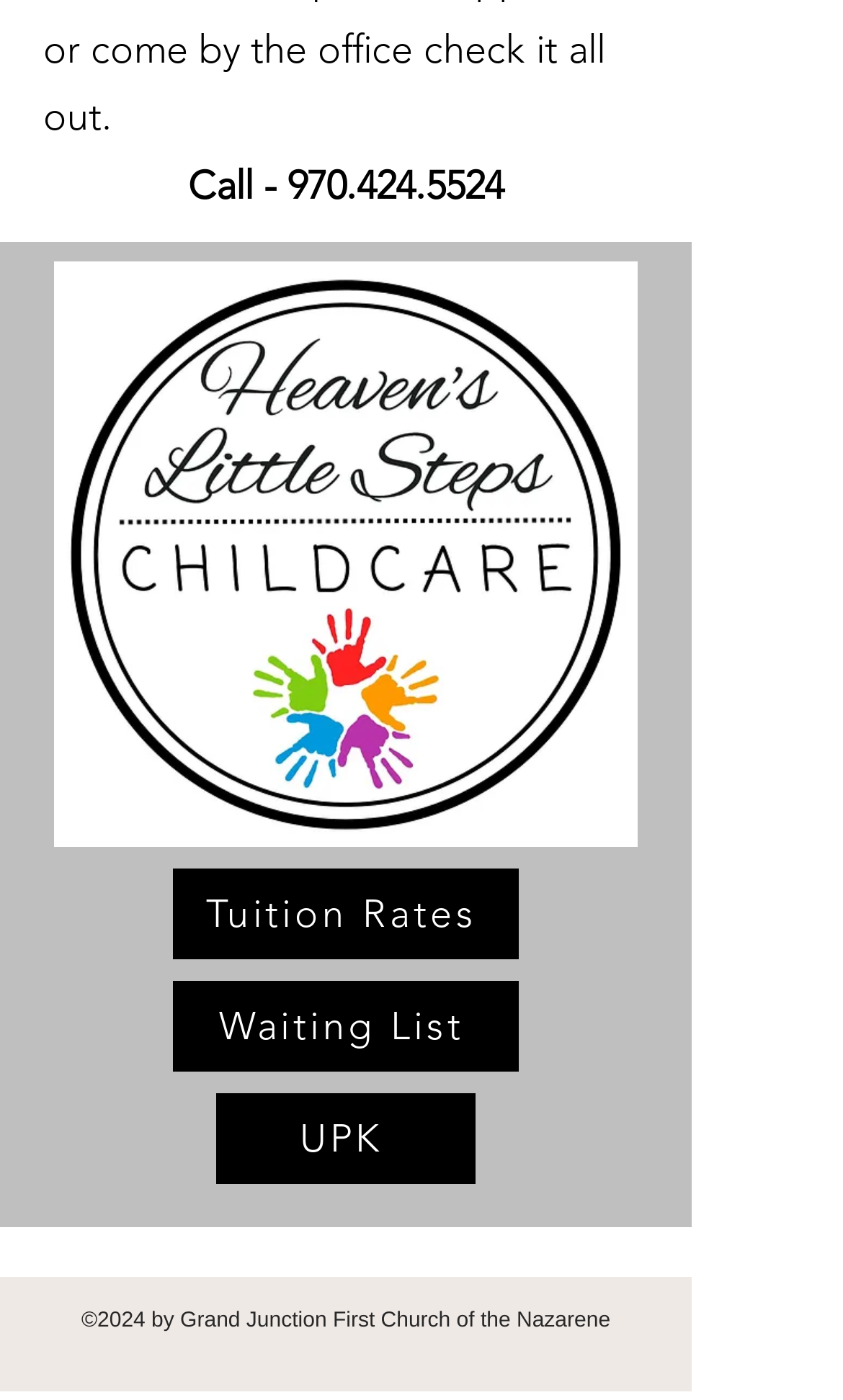Please give a succinct answer using a single word or phrase:
What year is the copyright for?

2024